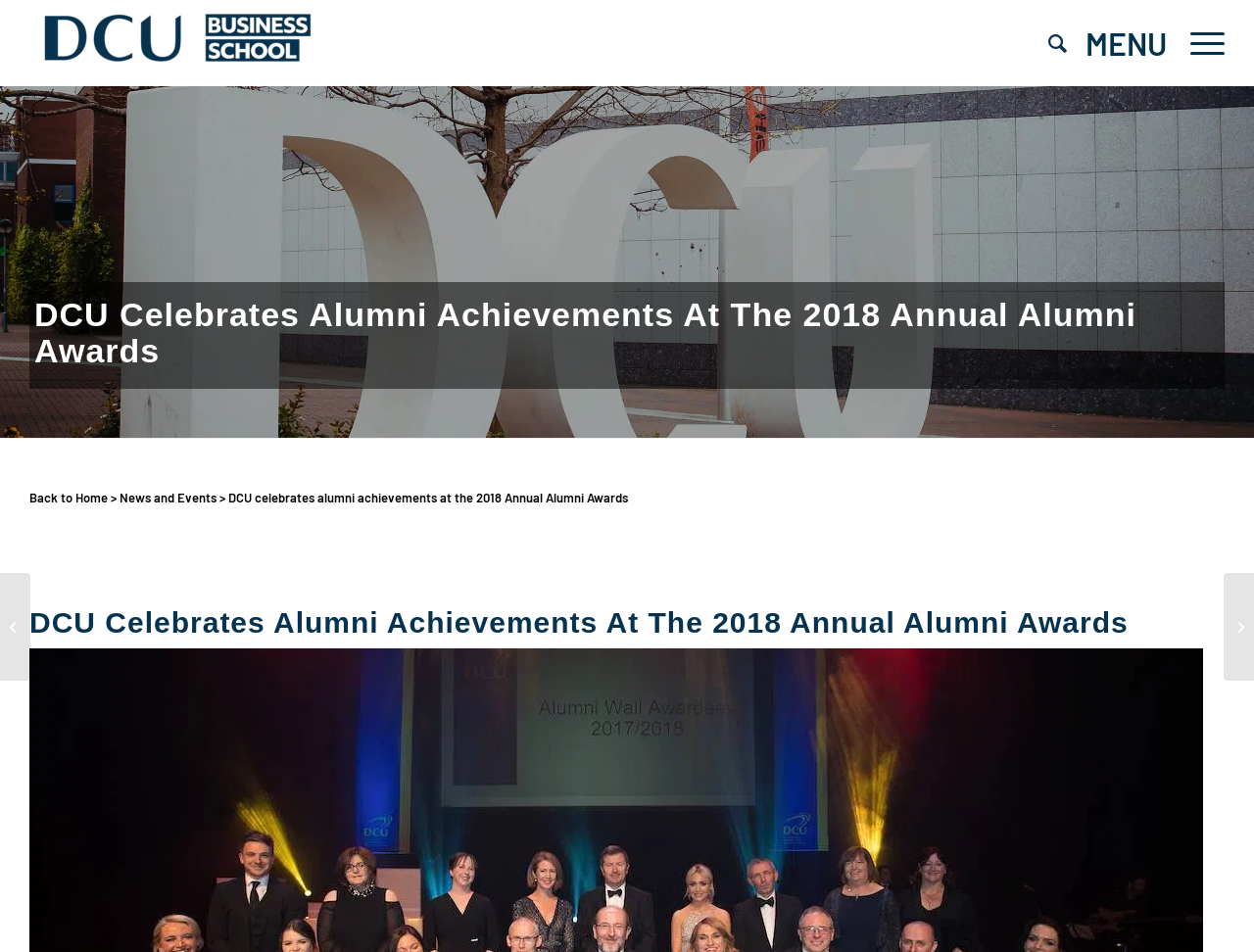Is the 'Search' link above the 'Menu' link?
Provide a detailed answer to the question, using the image to inform your response.

By comparing the y1 and y2 coordinates of the 'Search' link [0.826, 0.0, 0.861, 0.091] and the 'Menu' link [0.939, 0.0, 0.977, 0.091], I found that the 'Search' link has a smaller y1 and y2 value, indicating it is above the 'Menu' link.